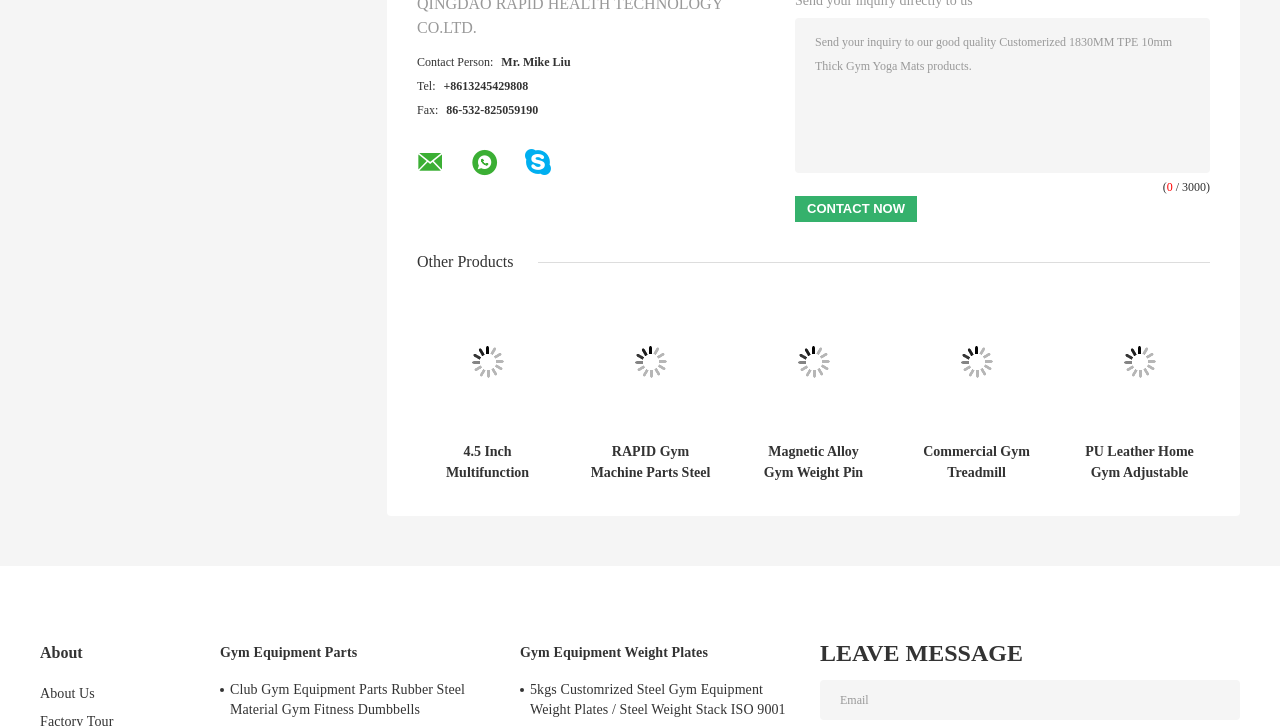What is the label of the second textbox?
Provide a fully detailed and comprehensive answer to the question.

The second textbox is labeled 'Email' and is likely used to input an email address for leaving a message.